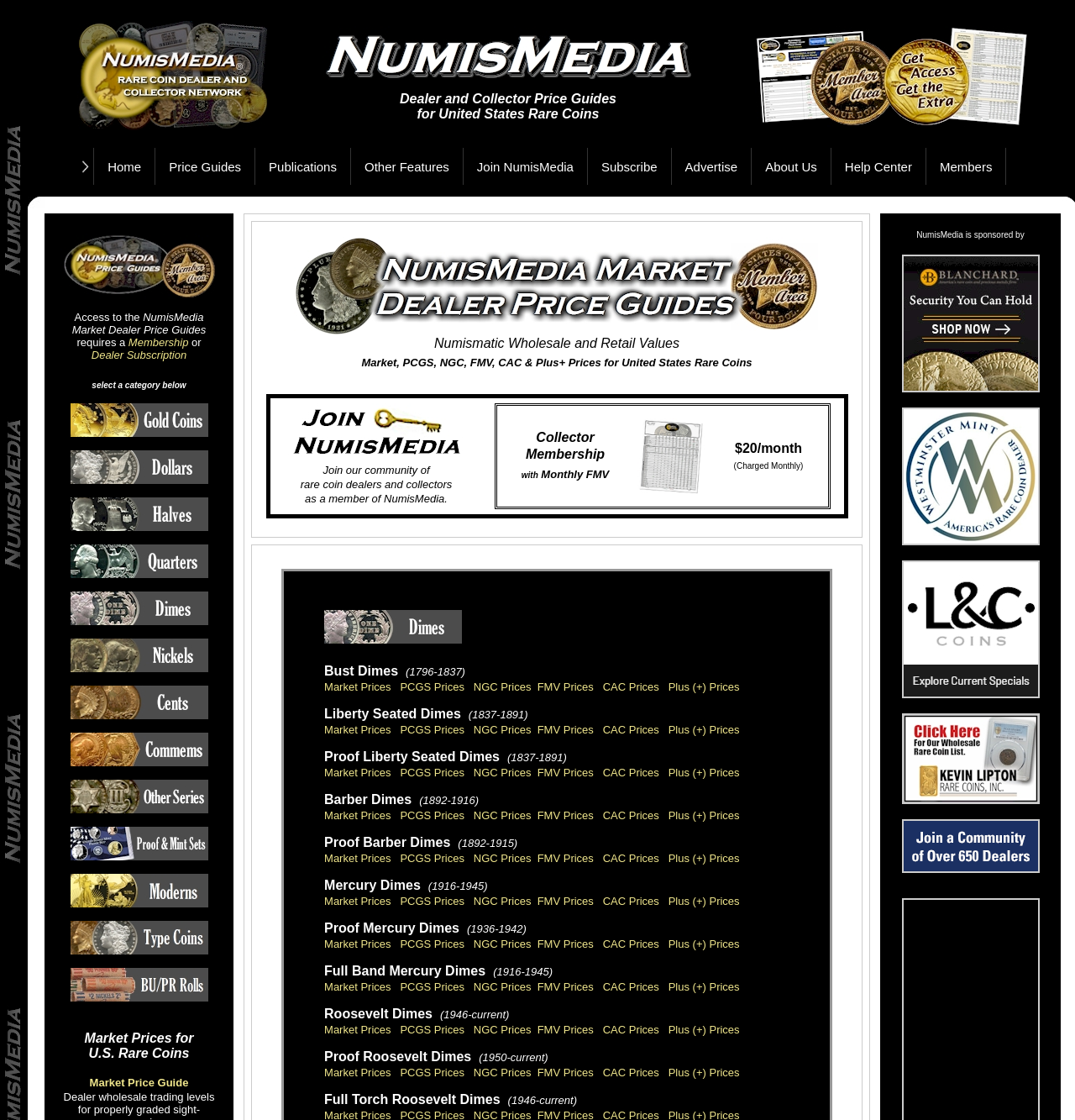What are the main categories on the top navigation bar?
Based on the visual, give a brief answer using one word or a short phrase.

Home, Price Guides, Publications, etc.